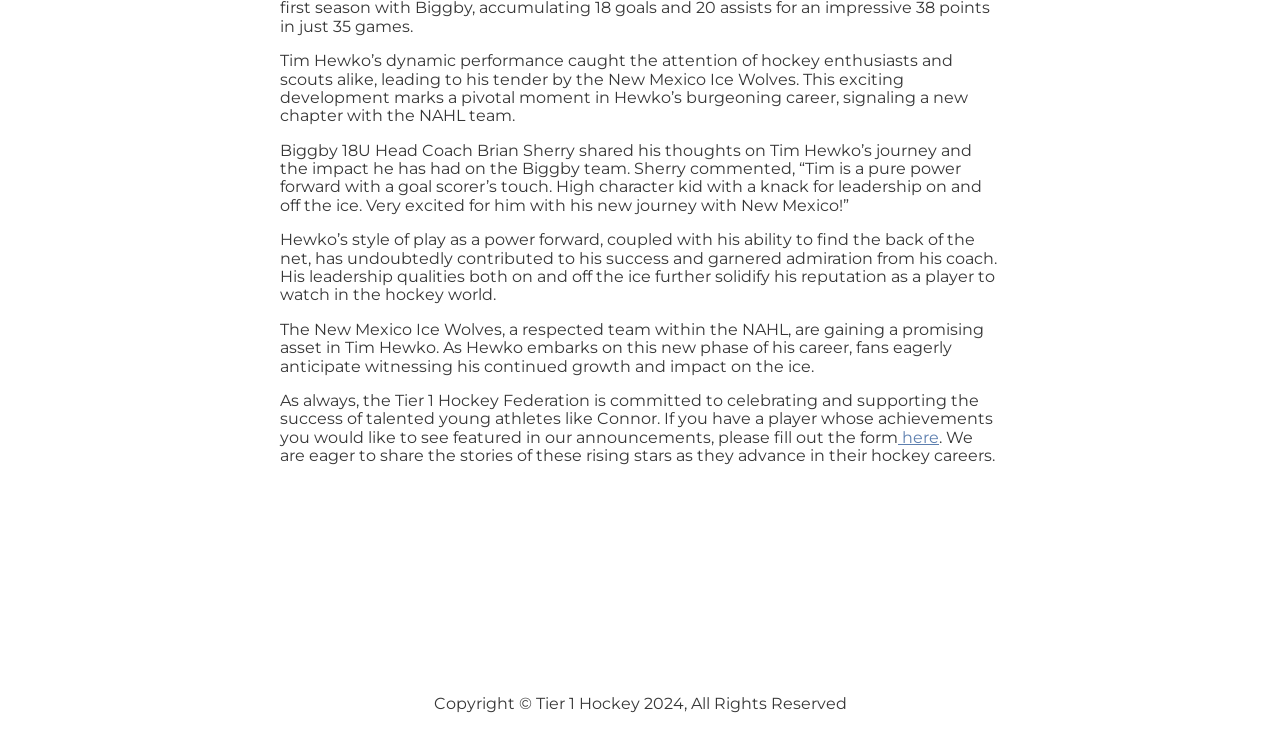Identify the bounding box coordinates for the UI element described as follows: here. Use the format (top-left x, top-left y, bottom-right x, bottom-right y) and ensure all values are floating point numbers between 0 and 1.

[0.702, 0.577, 0.734, 0.602]